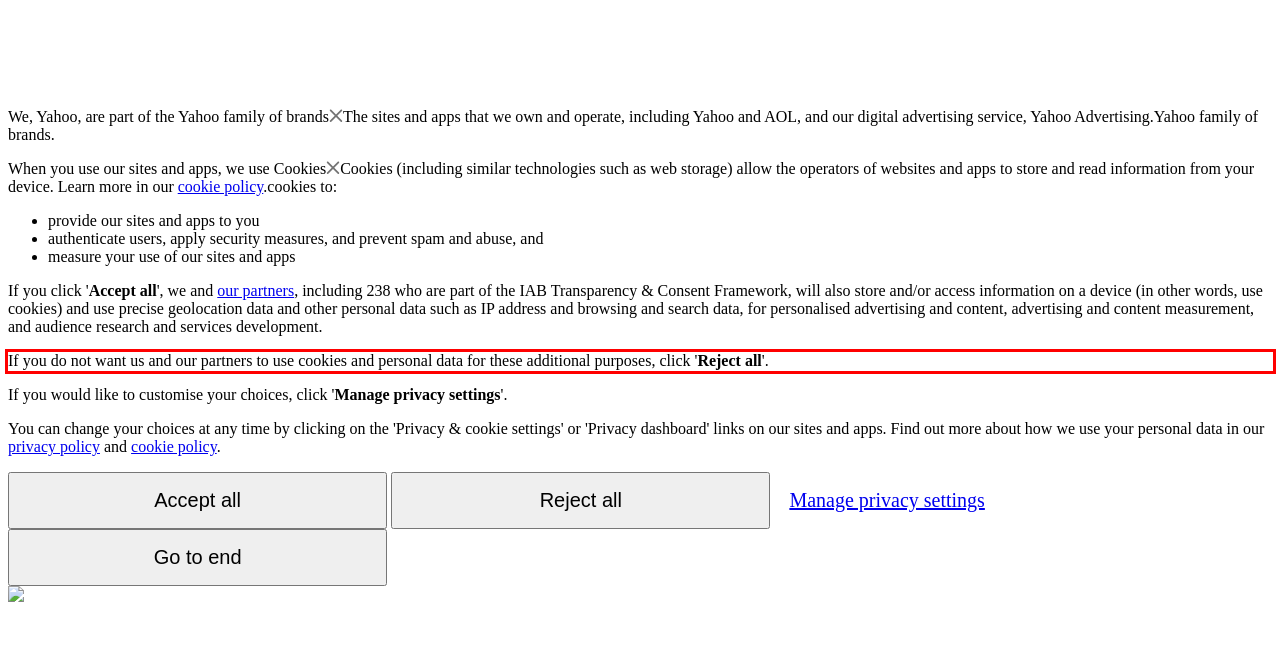You have a screenshot of a webpage with a UI element highlighted by a red bounding box. Use OCR to obtain the text within this highlighted area.

If you do not want us and our partners to use cookies and personal data for these additional purposes, click 'Reject all'.